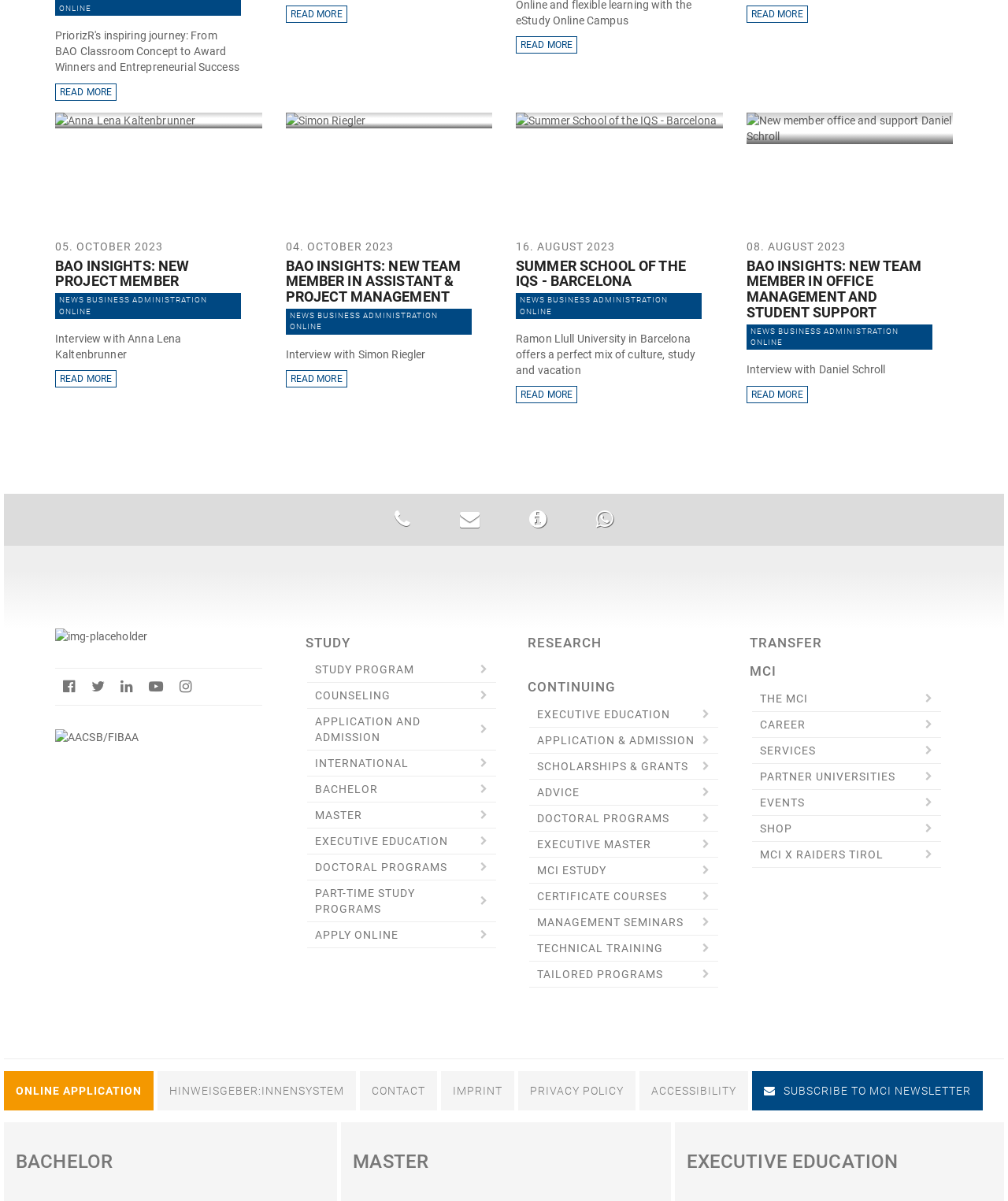How many links are in the footer section?
Answer the question in a detailed and comprehensive manner.

I identified the footer section by looking for the 'contentinfo' element [11] and its child elements. I counted the number of 'link' elements within the footer section, which are 14.